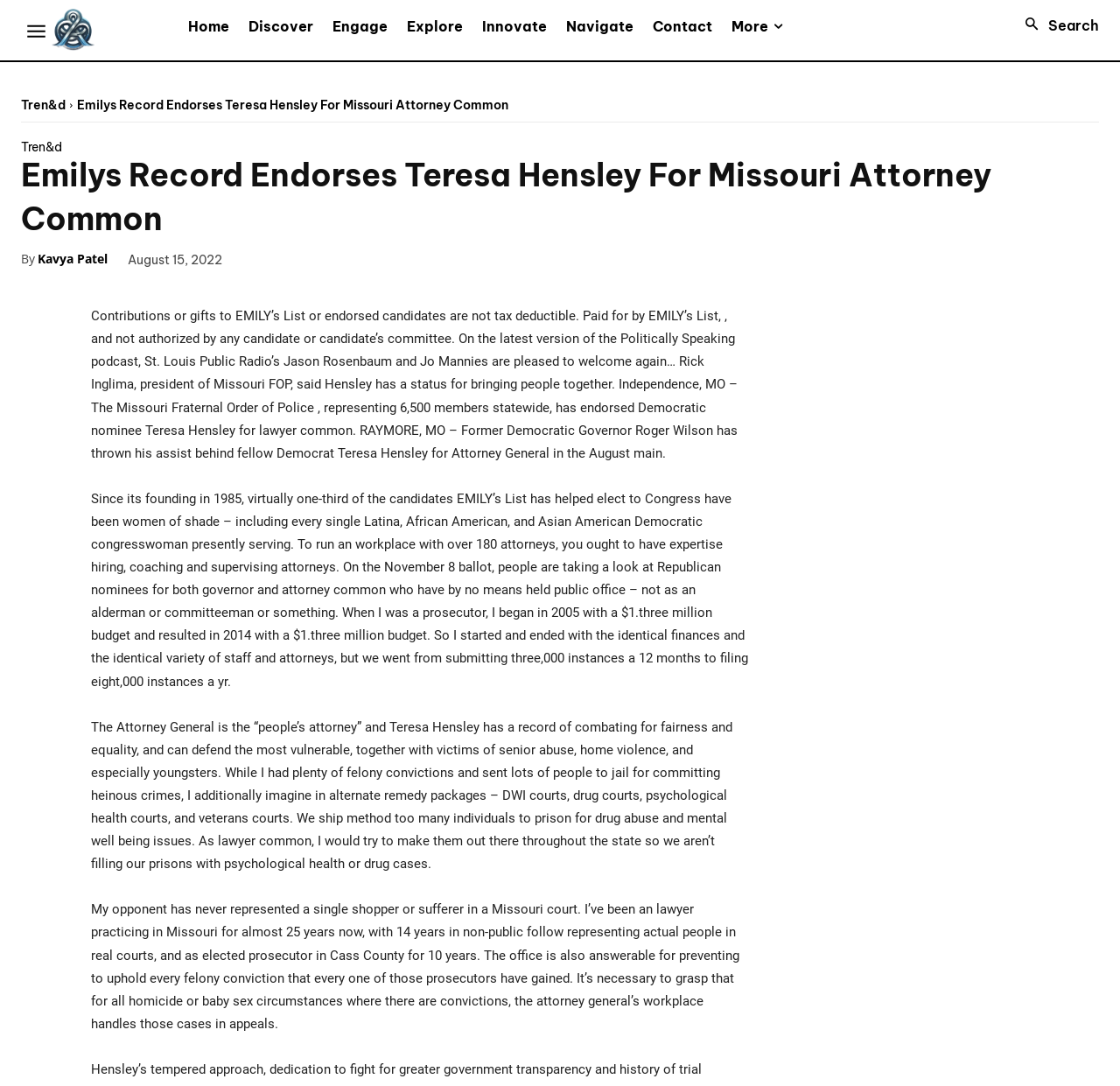Specify the bounding box coordinates of the area to click in order to execute this command: 'Click the 'Kavya Patel' link'. The coordinates should consist of four float numbers ranging from 0 to 1, and should be formatted as [left, top, right, bottom].

[0.034, 0.227, 0.096, 0.251]